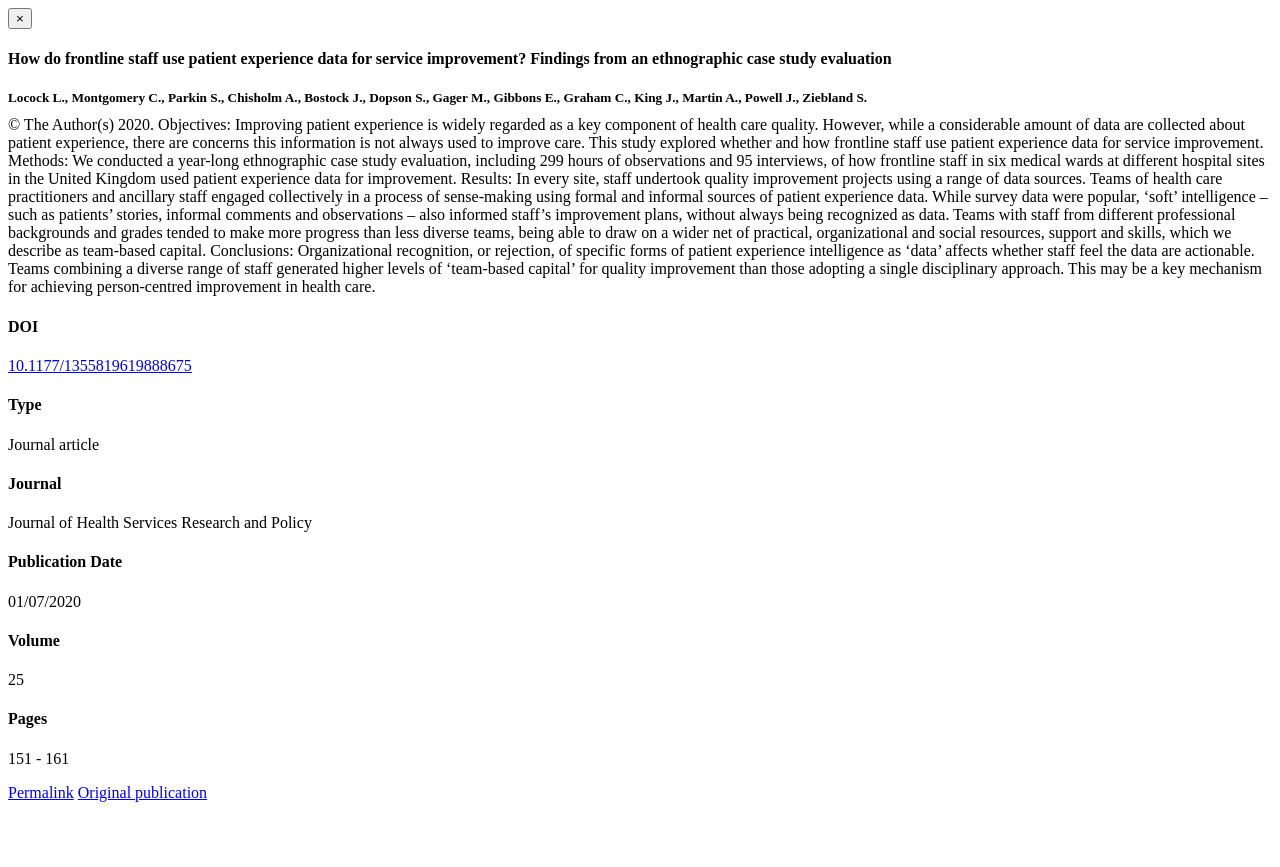From the webpage screenshot, identify the region described by Permalink. Provide the bounding box coordinates as (top-left x, top-left y, bottom-right x, bottom-right y), with each value being a floating point number between 0 and 1.

[0.006, 0.904, 0.058, 0.923]